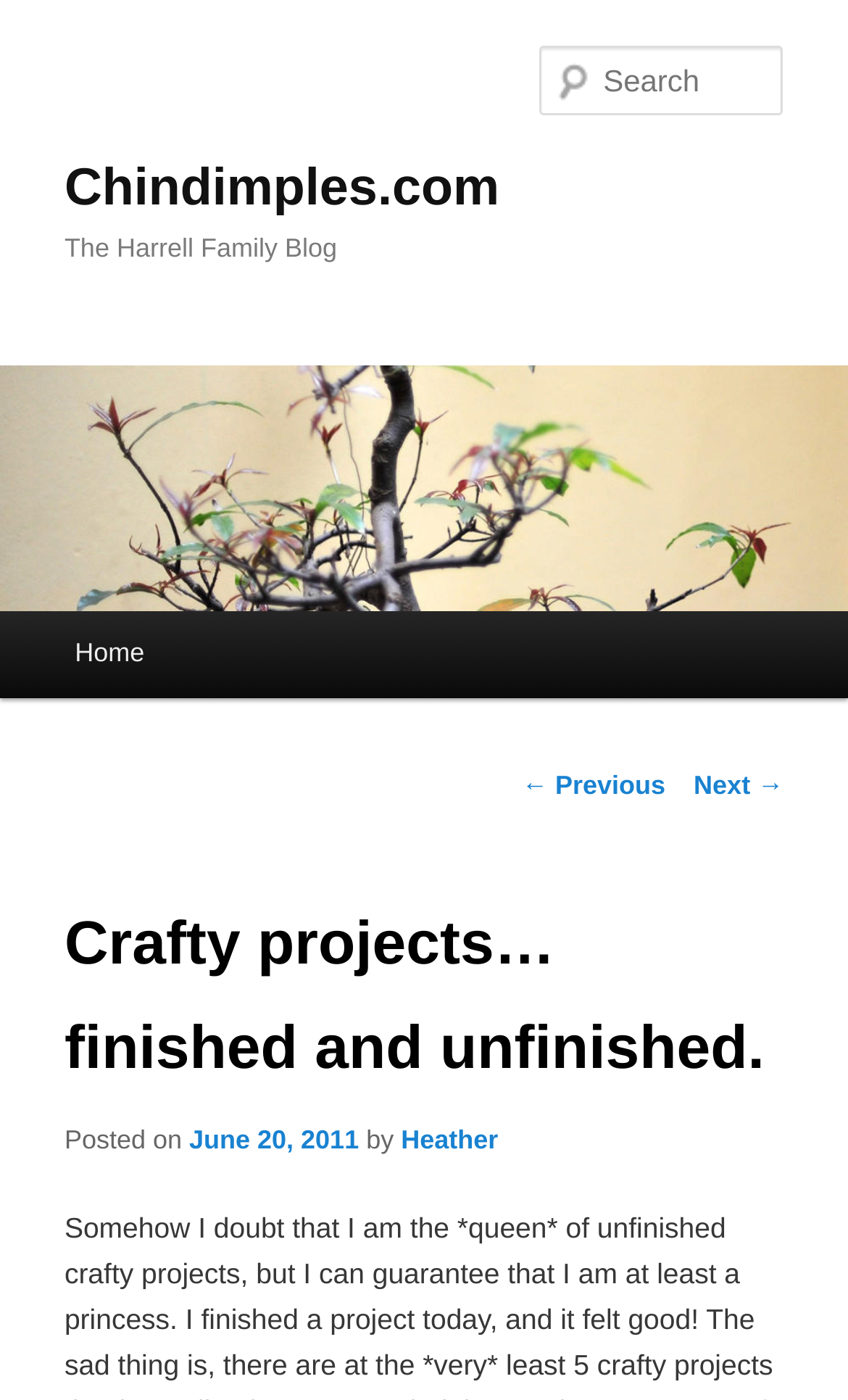Predict the bounding box coordinates of the area that should be clicked to accomplish the following instruction: "search for something". The bounding box coordinates should consist of four float numbers between 0 and 1, i.e., [left, top, right, bottom].

[0.637, 0.033, 0.924, 0.083]